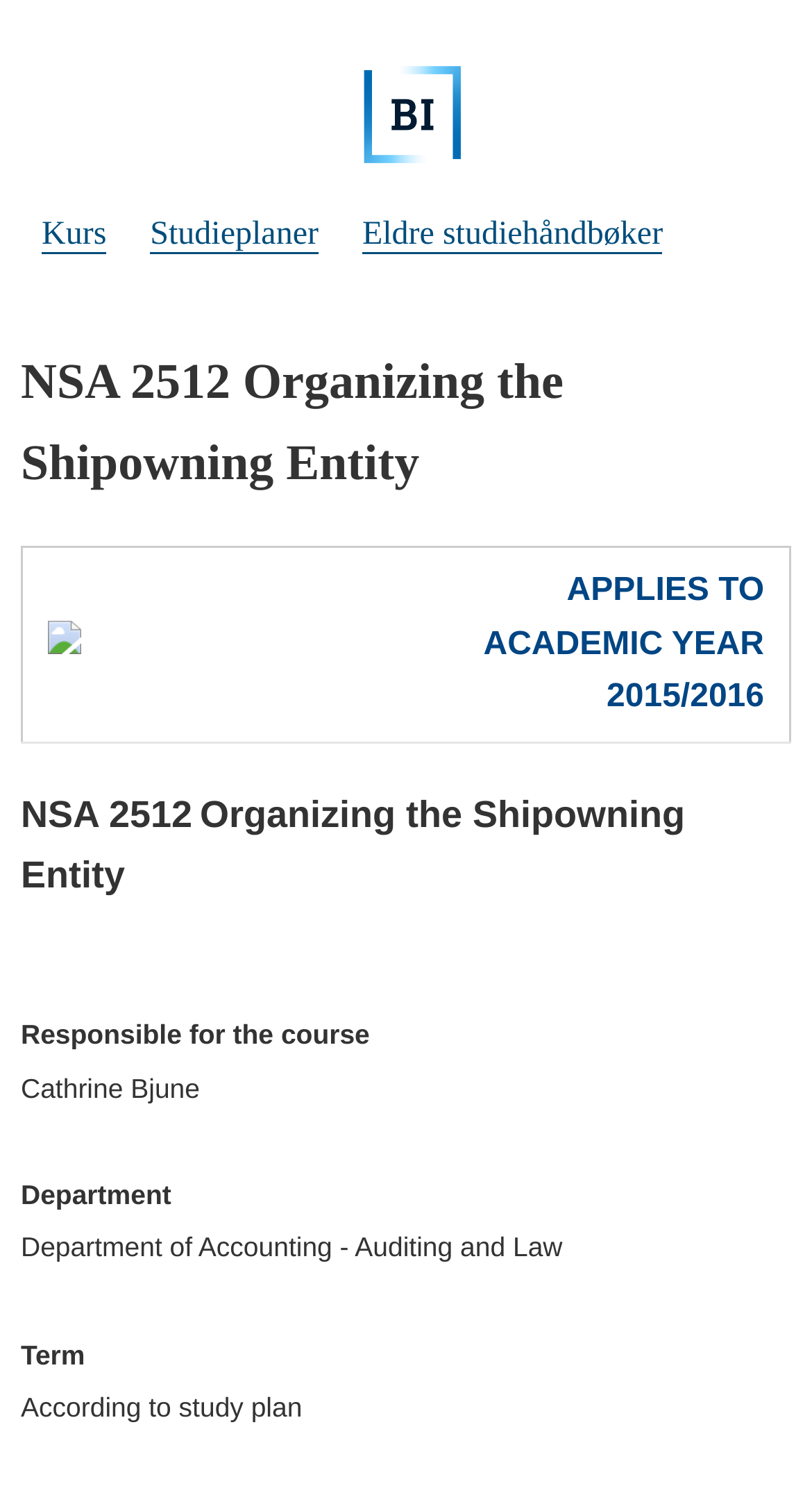Summarize the contents and layout of the webpage in detail.

The webpage is about the course "NSA 2512 Organizing the Shipowning Entity" on the Programmeinfo BI platform. At the top left, there is a link "Hopp til hovedinnhold" which means "Skip to main content" in Norwegian. Next to it, there is a link "Programmeinfo BI" with an accompanying image of the same name.

Below these links, there are three more links: "Kurs", "Studieplaner", and "Eldre studiehåndbøker", which are likely navigation links for the course. 

The main content of the page is divided into two sections. The first section has a header "NSA 2512 Organizing the Shipowning Entity" followed by a table with a single row and two columns. The first column contains an image, and the second column has the text "APPLIES TO ACADEMIC YEAR 2015/2016".

The second section has several blocks of text, including the course title "NSA 2512" and its description "Organizing the Shipowning Entity". Below these, there are details about the course, such as the person responsible for the course, Cathrine Bjune, the department offering the course, Department of Accounting - Auditing and Law, and the term of the course, which is according to the study plan.